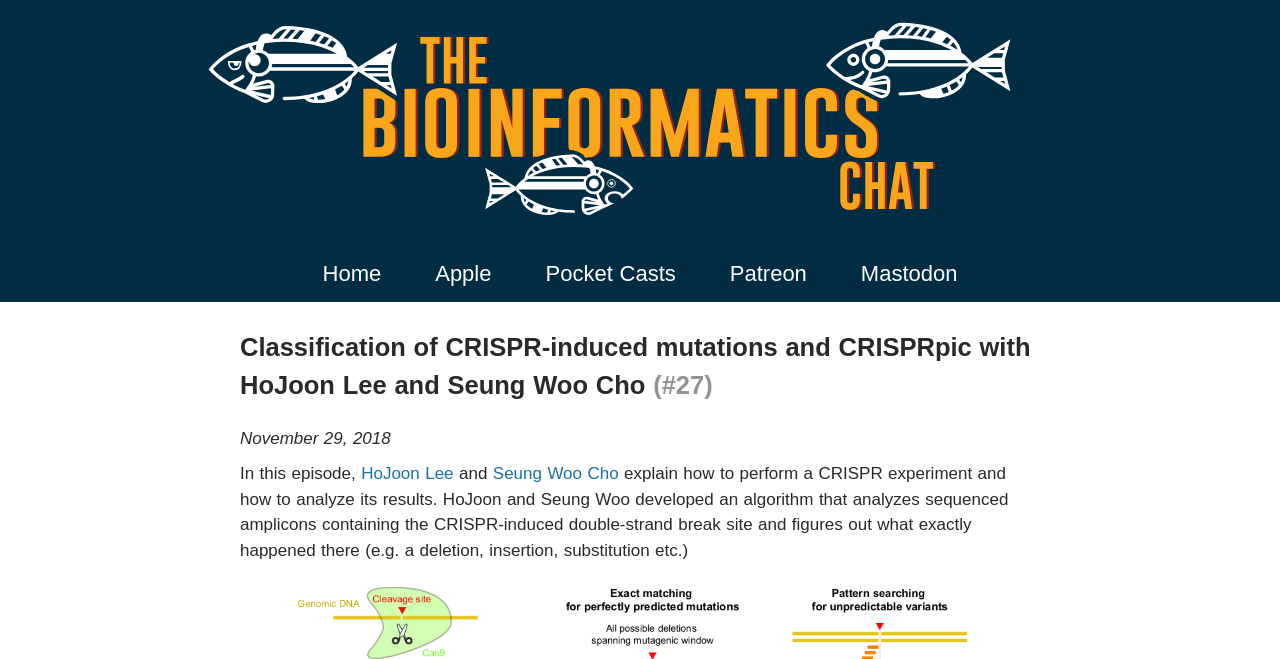What is the purpose of the algorithm developed by HoJoon and Seung Woo?
Using the screenshot, give a one-word or short phrase answer.

Analyzing sequenced amplicons